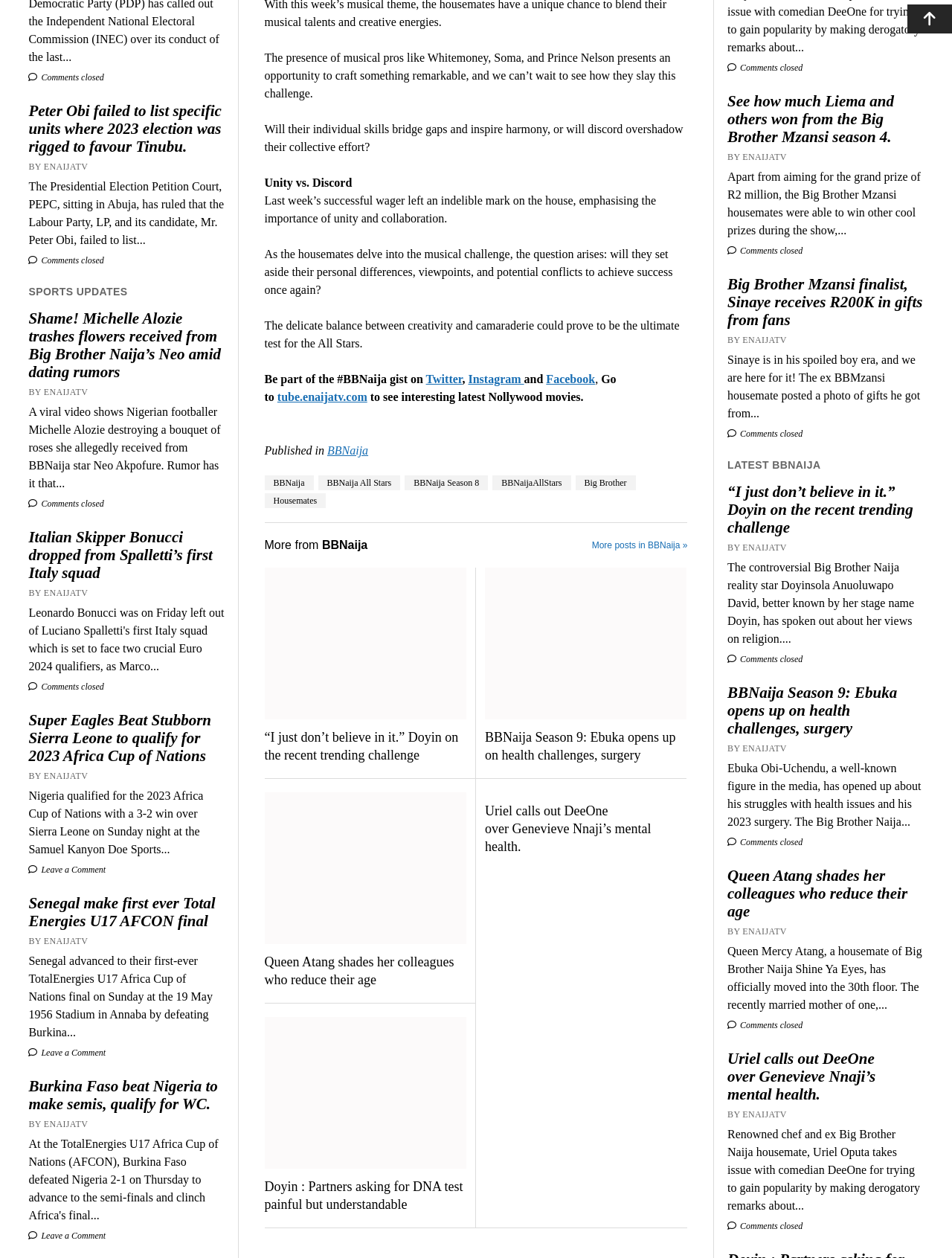Determine the bounding box coordinates of the clickable element to complete this instruction: "View the post about 'Big Brother Mzansi finalist, Sinaye receives R200K in gifts from fans'". Provide the coordinates in the format of four float numbers between 0 and 1, [left, top, right, bottom].

[0.764, 0.219, 0.97, 0.261]